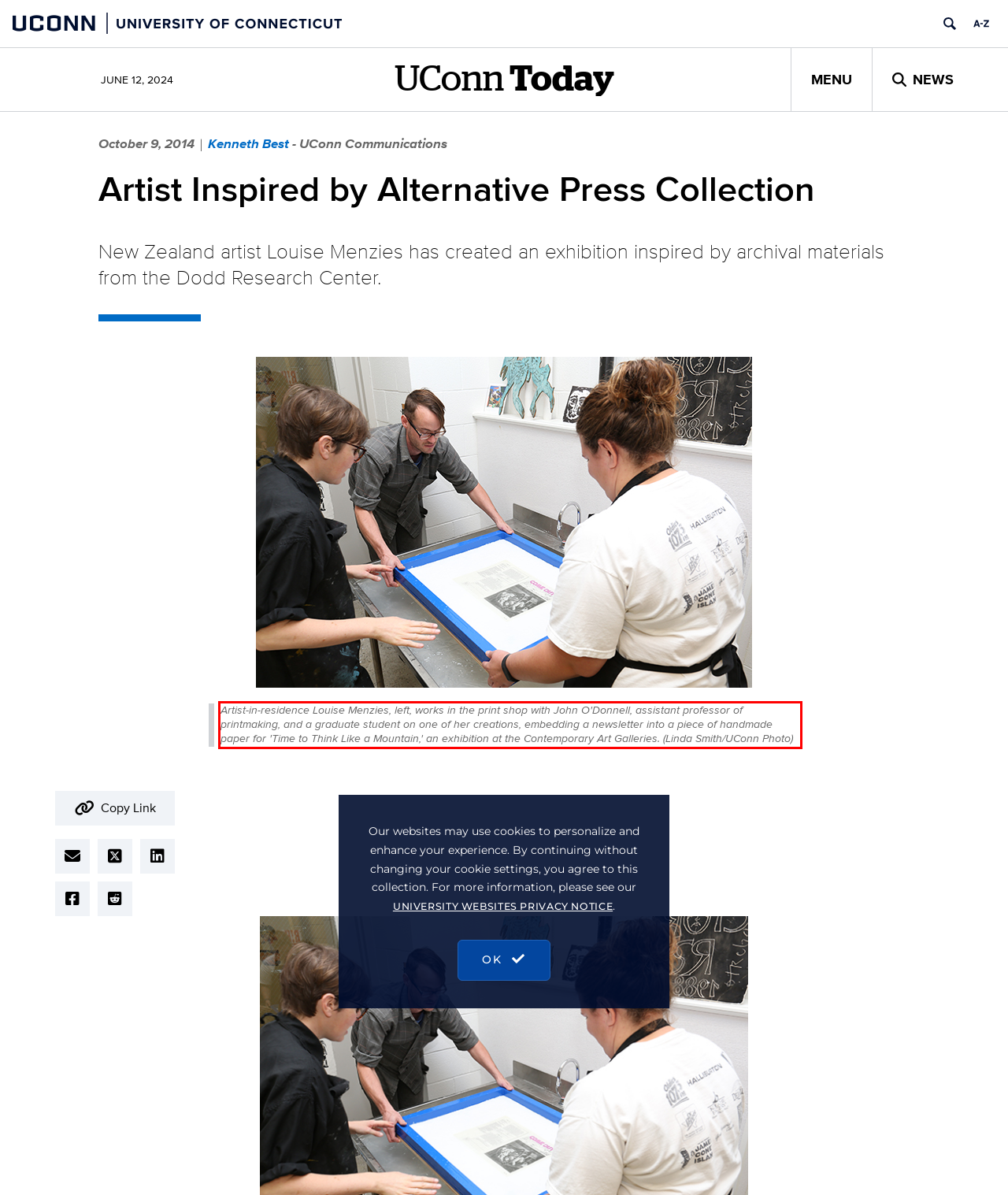Look at the screenshot of the webpage, locate the red rectangle bounding box, and generate the text content that it contains.

Artist-in-residence Louise Menzies, left, works in the print shop with John O'Donnell, assistant professor of printmaking, and a graduate student on one of her creations, embedding a newsletter into a piece of handmade paper for 'Time to Think Like a Mountain,' an exhibition at the Contemporary Art Galleries. (Linda Smith/UConn Photo)